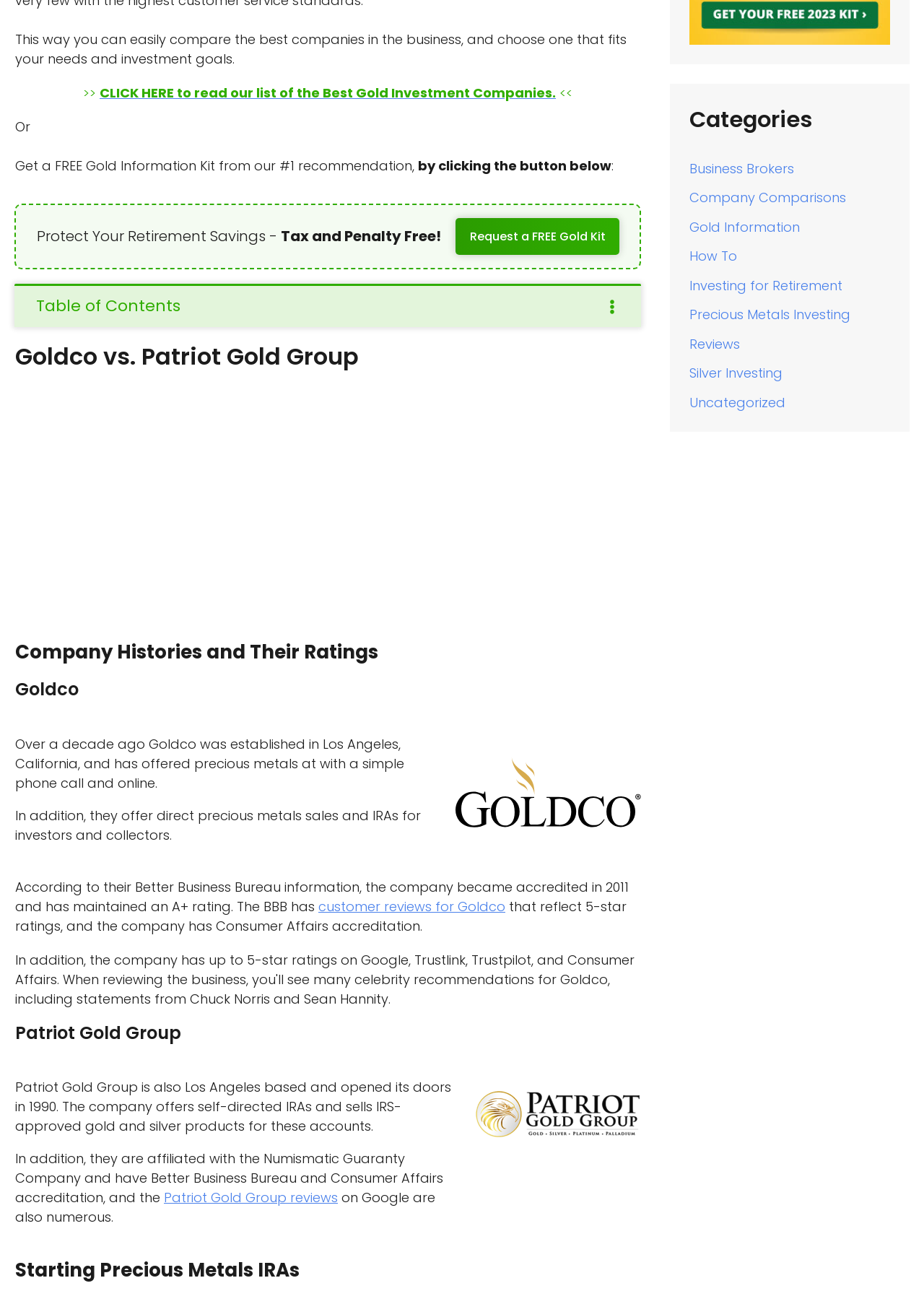What is the purpose of the 'Request a FREE Gold Kit' button?
Look at the image and answer with only one word or phrase.

To get a free gold information kit